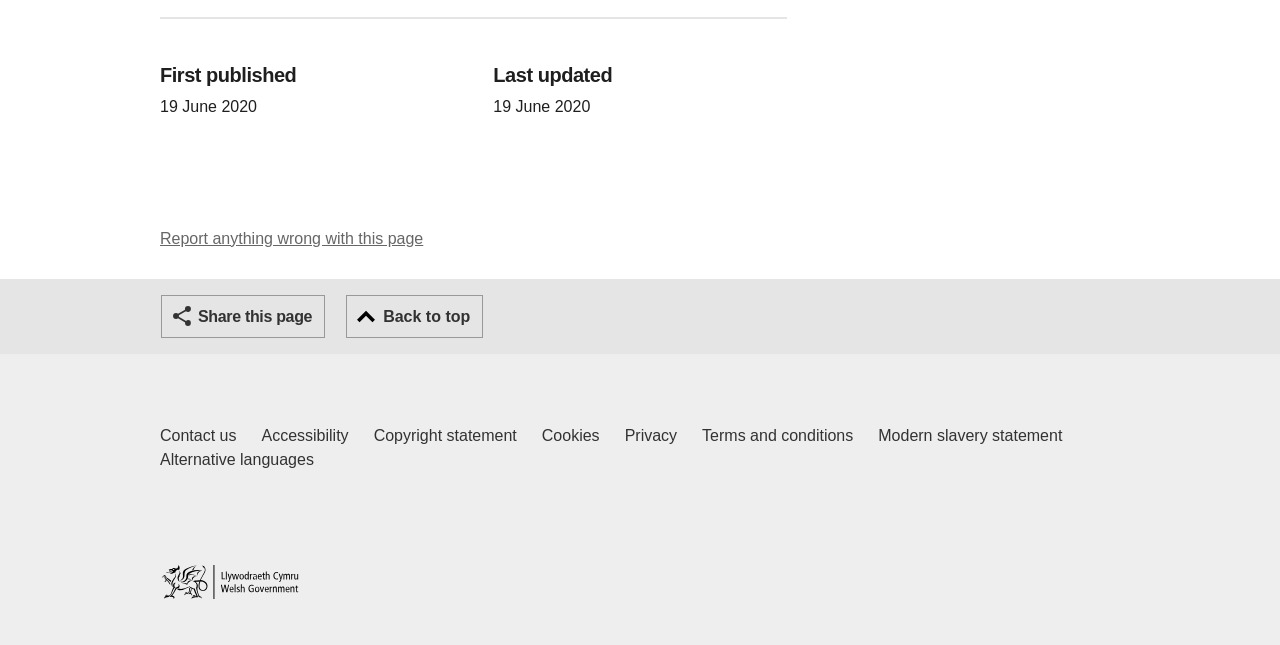Based on the image, please respond to the question with as much detail as possible:
What is the text of the banner at the top?

The banner at the top is an element with a bounding box coordinate of [0.0, 0.306, 1.0, 0.433]. It contains a link element with the text 'Report anything wrong with this page', which suggests that it is a call-to-action for users to report any issues with the page.